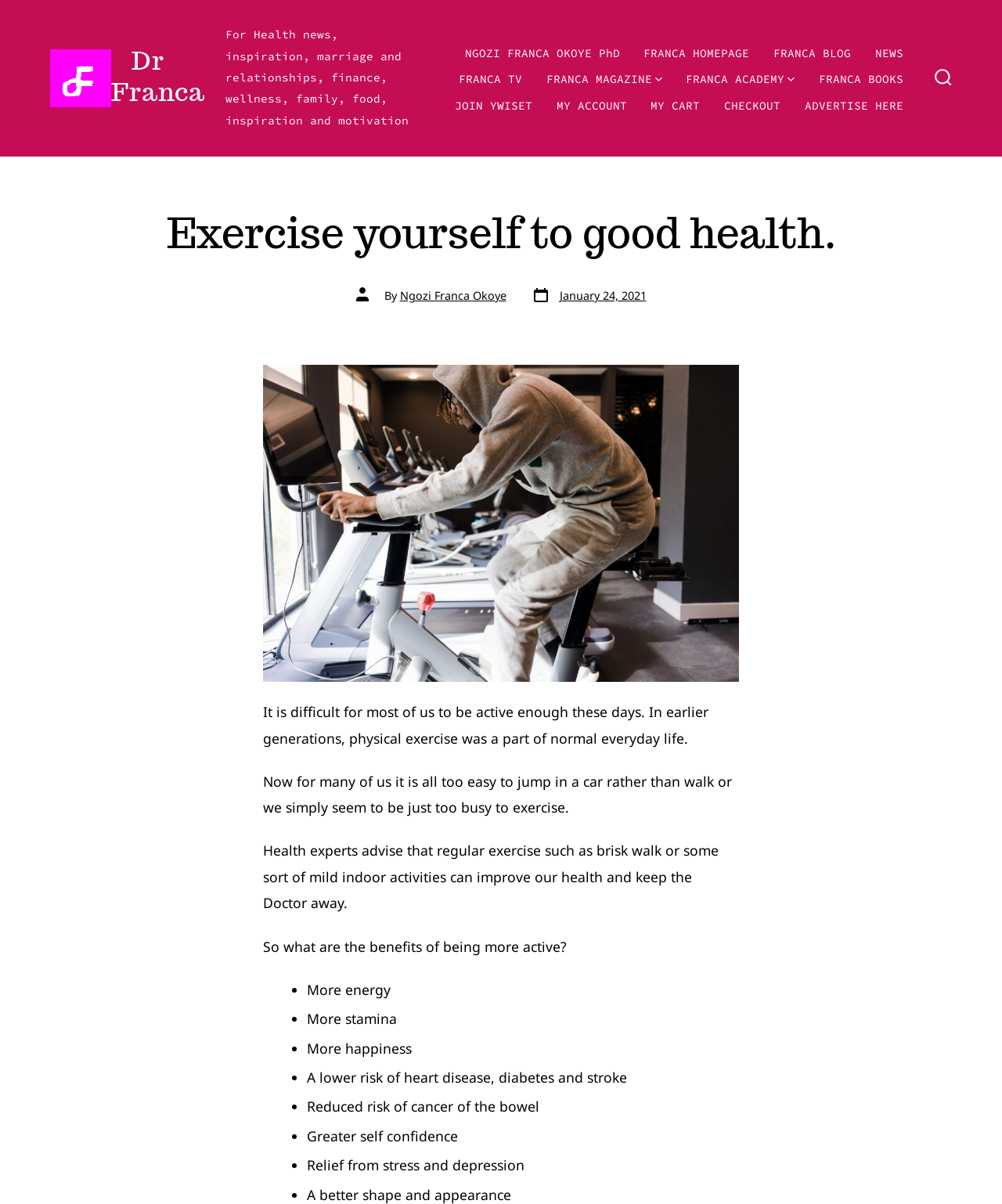Identify the bounding box coordinates of the clickable section necessary to follow the following instruction: "Watch Franca TV". The coordinates should be presented as four float numbers from 0 to 1, i.e., [left, top, right, bottom].

[0.458, 0.057, 0.521, 0.075]